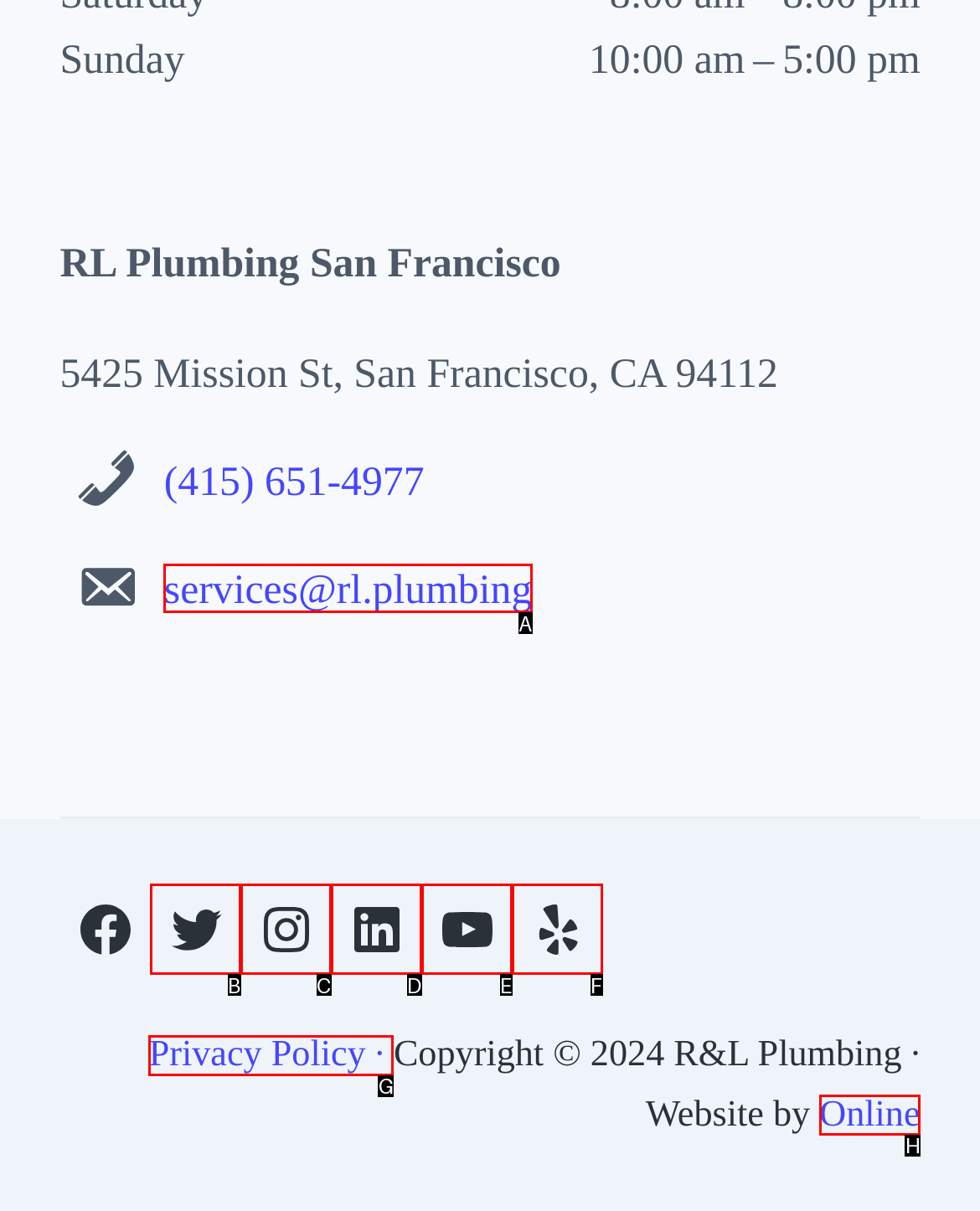Tell me the correct option to click for this task: Send an email
Write down the option's letter from the given choices.

A